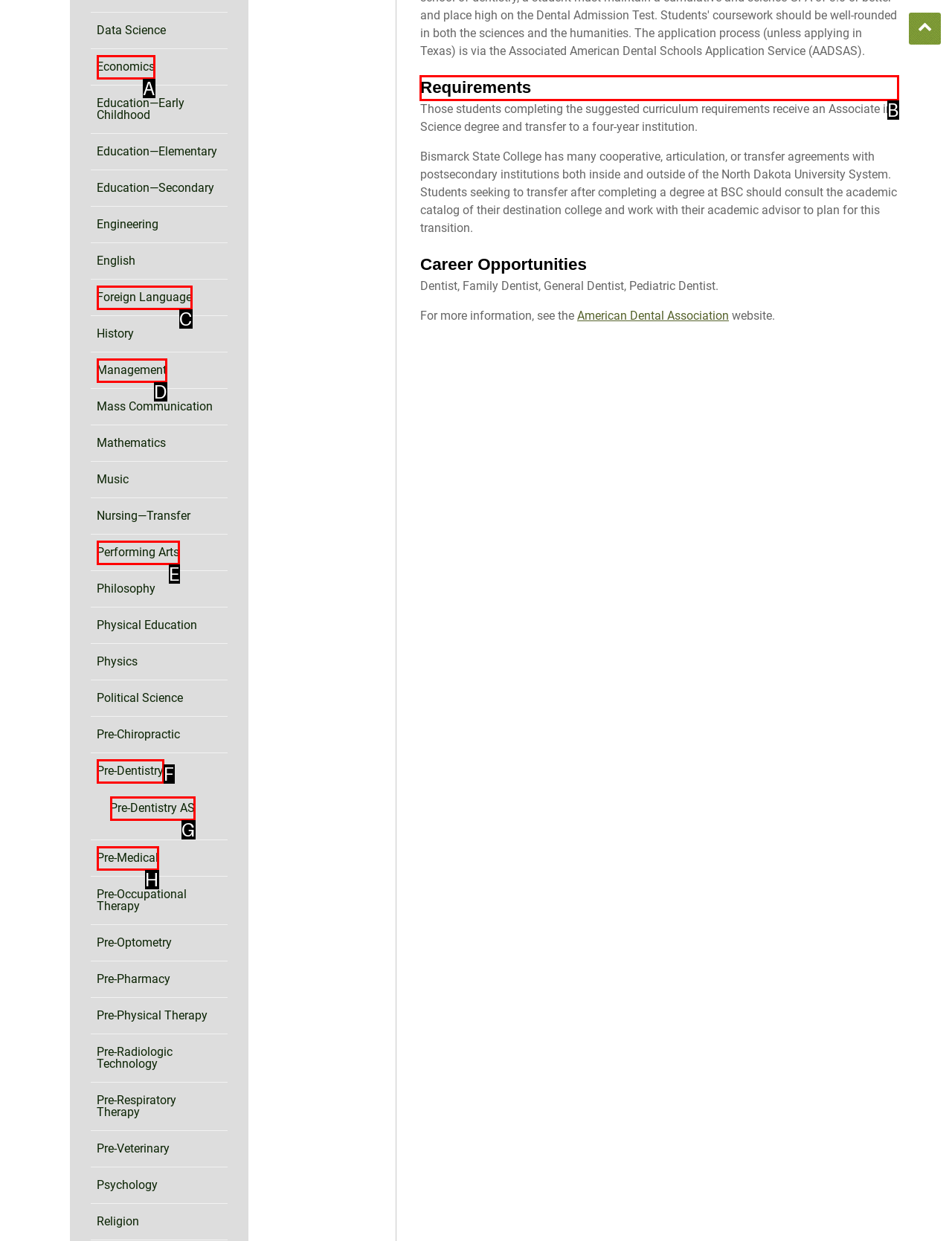Tell me which one HTML element I should click to complete the following task: Search Censorpedia Answer with the option's letter from the given choices directly.

None